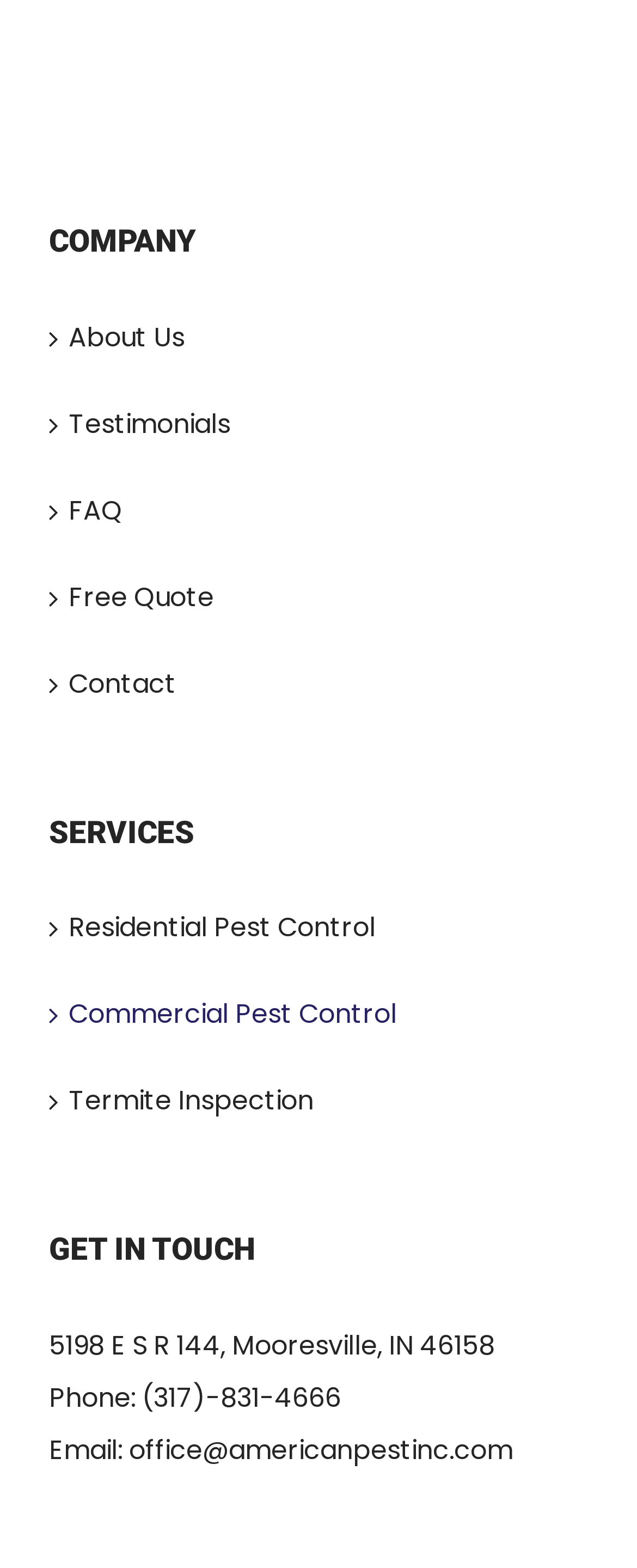Please identify the bounding box coordinates of the element I need to click to follow this instruction: "View Residential Pest Control".

[0.108, 0.575, 0.897, 0.609]